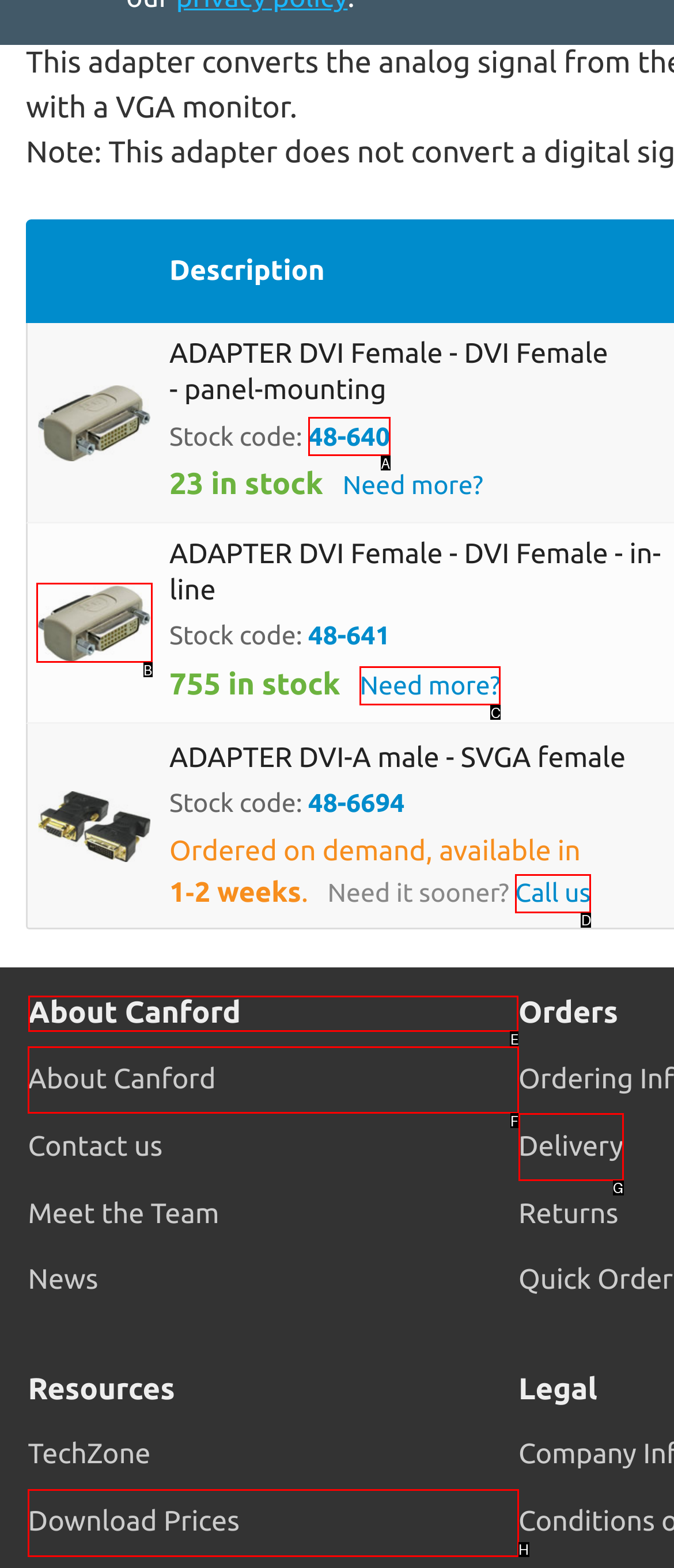Select the appropriate HTML element to click on to finish the task: Read about Canford.
Answer with the letter corresponding to the selected option.

E